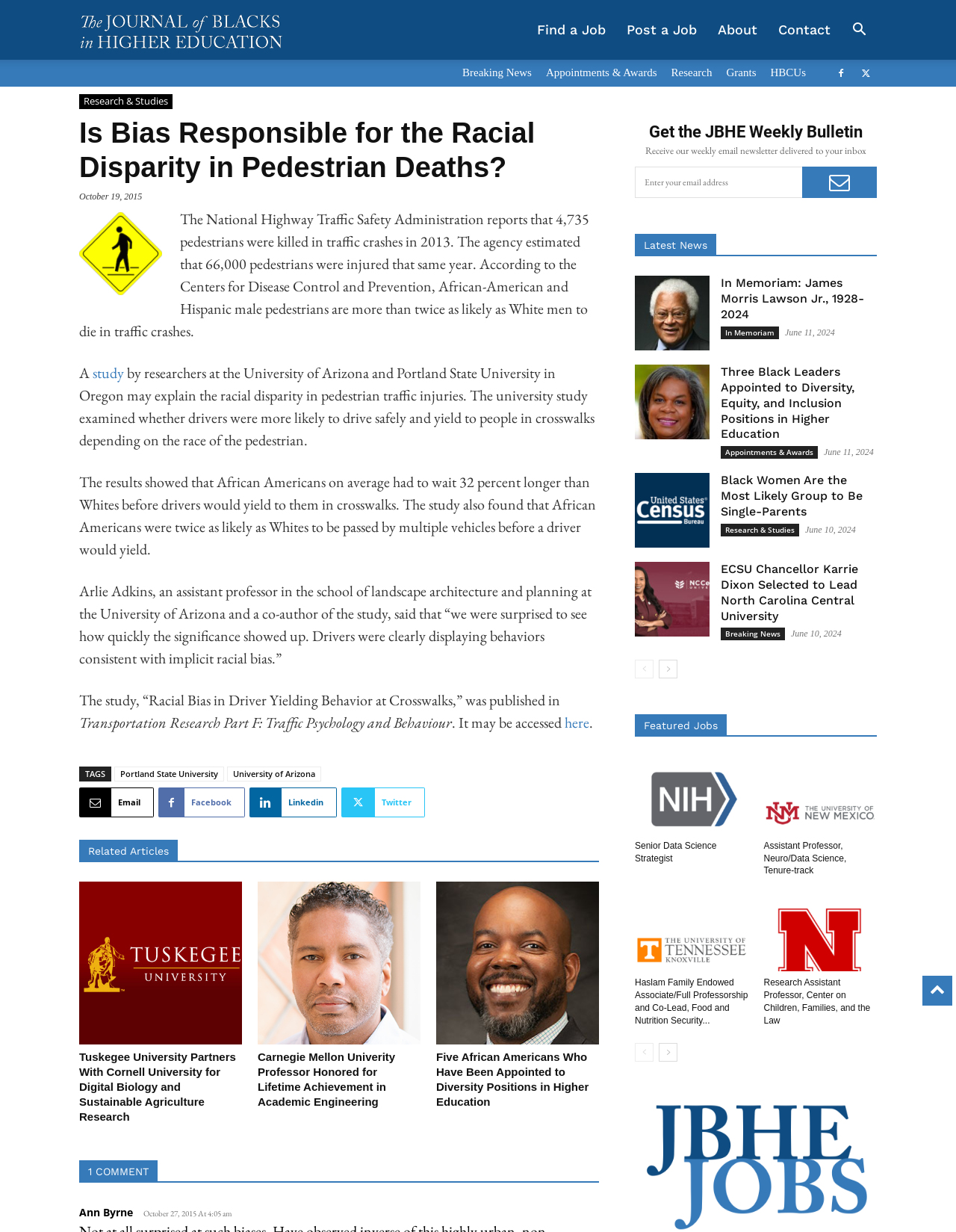What is the name of the journal?
Using the image, provide a detailed and thorough answer to the question.

I found the answer by looking at the top-left corner of the webpage, where the logo and the journal name are displayed. The journal name is 'The Journal of Blacks in Higher Education'.